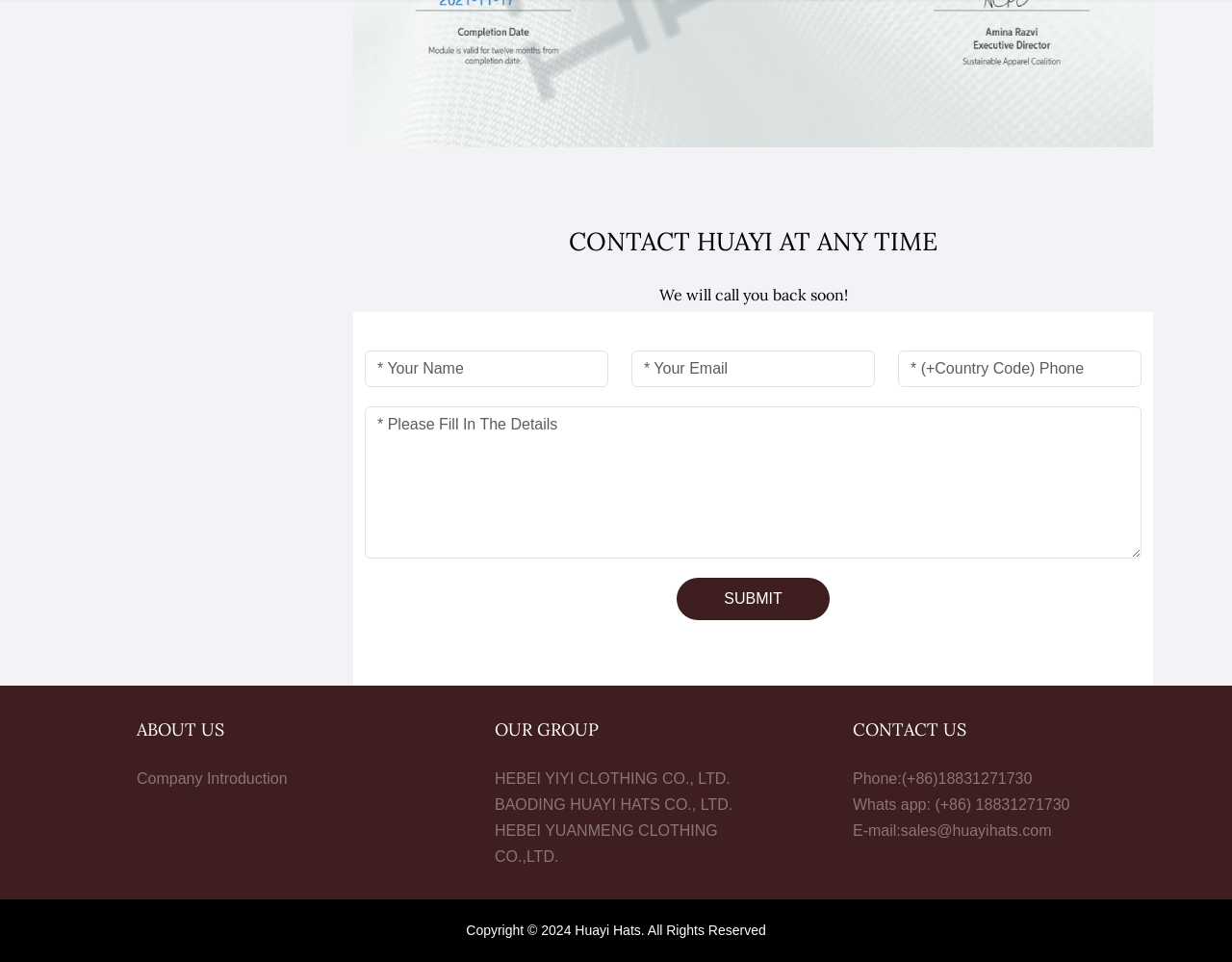Please determine the bounding box coordinates for the UI element described here. Use the format (top-left x, top-left y, bottom-right x, bottom-right y) with values bounded between 0 and 1: sales@huayihats.com

[0.731, 0.855, 0.854, 0.872]